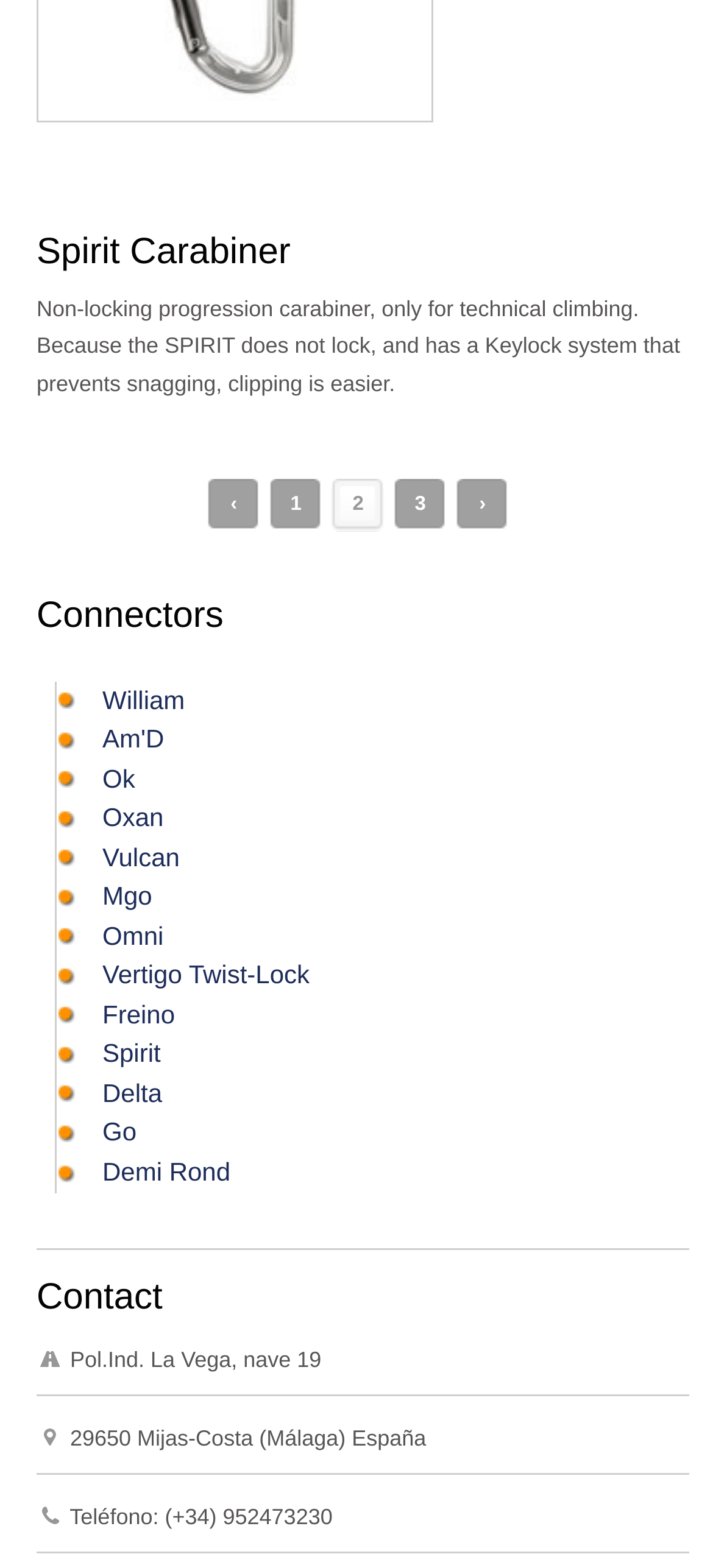What is the address of the contact? Examine the screenshot and reply using just one word or a brief phrase.

Pol.Ind. La Vega, nave 19, 29650 Mijas-Costa (Málaga) España